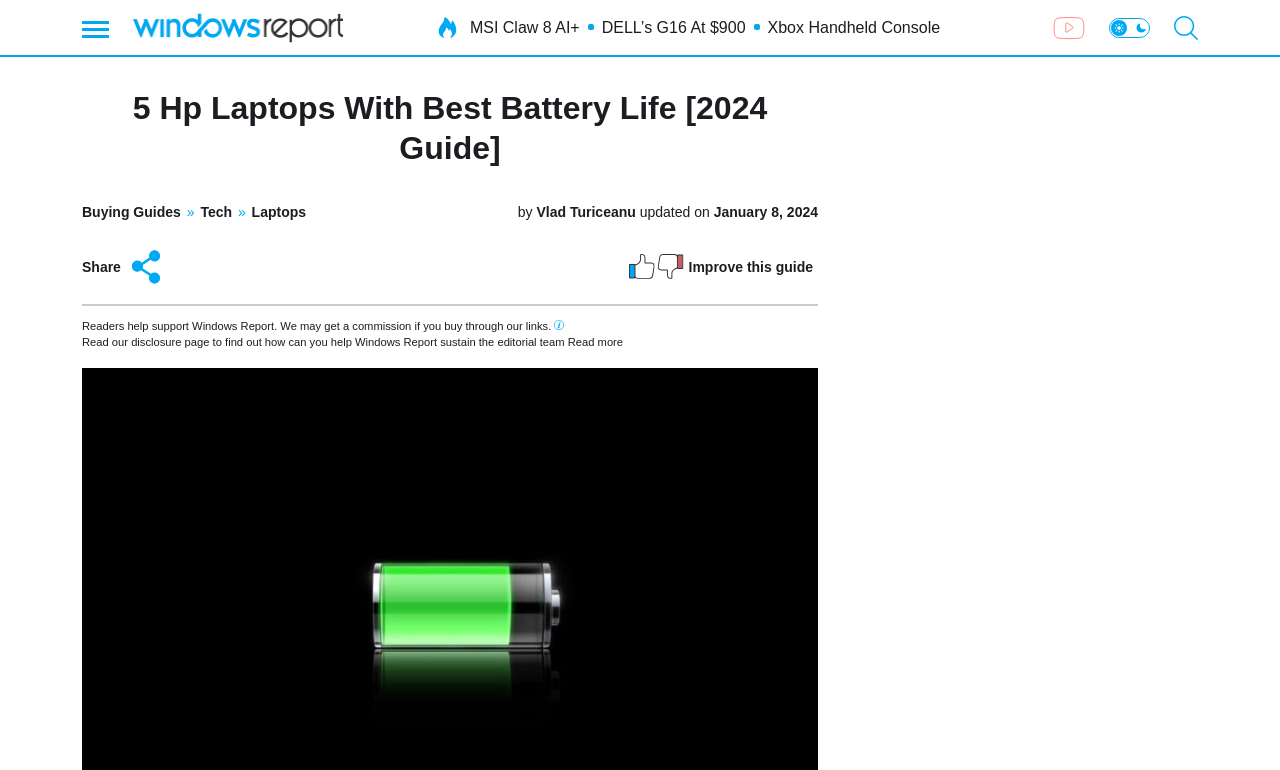Please examine the image and answer the question with a detailed explanation:
What is the relationship between Windows Report and the products mentioned in the article?

The article mentions that 'Readers help support Windows Report. We may get a commission if you buy through our links.' which indicates that Windows Report has an affiliate relationship with the products mentioned in the article.